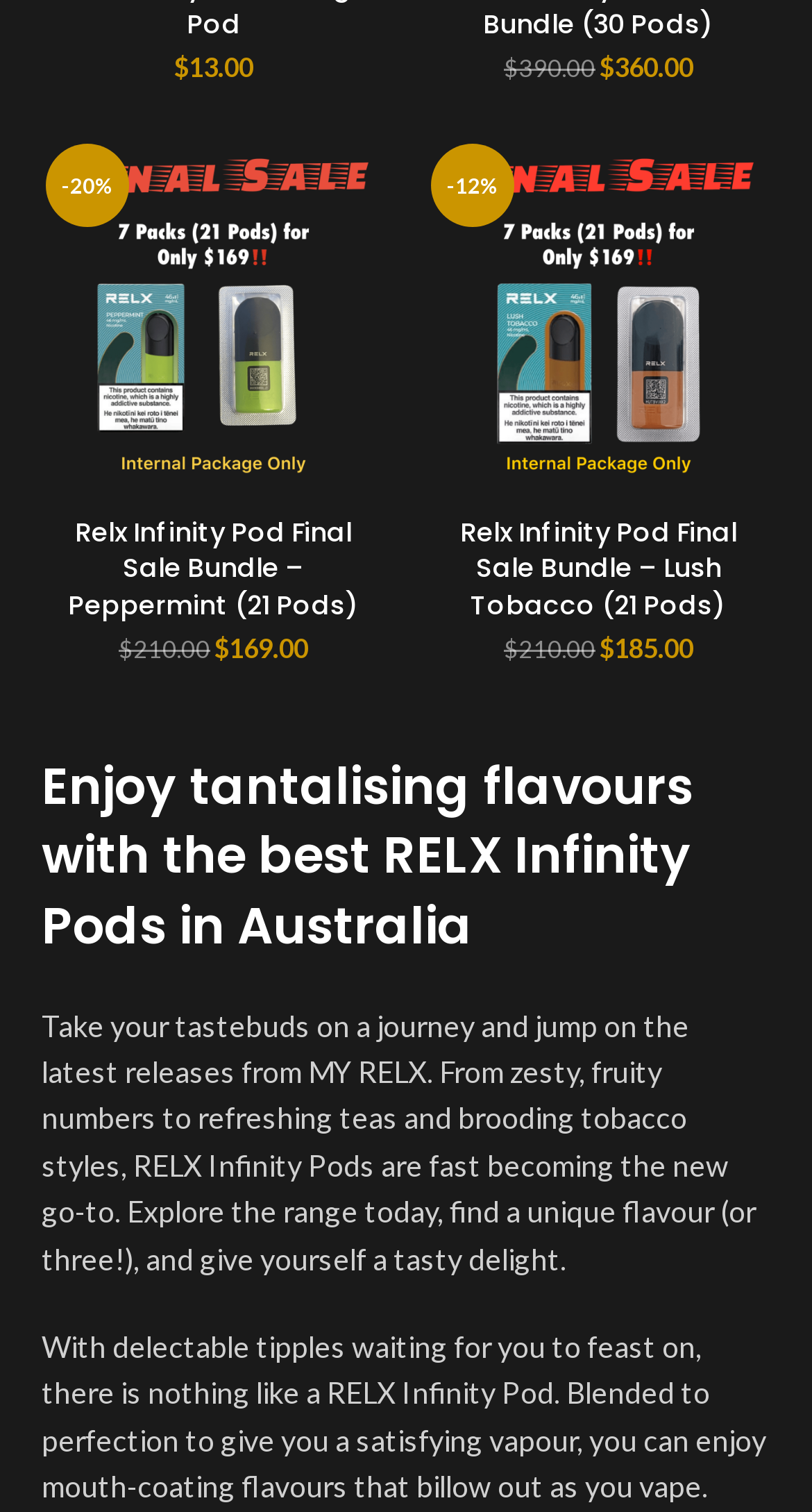Find the bounding box coordinates for the element that must be clicked to complete the instruction: "Quick view Relx Infinity Pod". The coordinates should be four float numbers between 0 and 1, indicated as [left, top, right, bottom].

[0.372, 0.194, 0.462, 0.242]